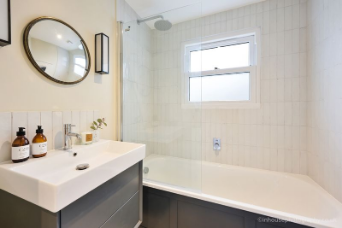Carefully examine the image and provide an in-depth answer to the question: What is the color of the frame of the mirror?

The caption states that 'a circular mirror is framed in black', which indicates that the frame of the mirror is black in color.